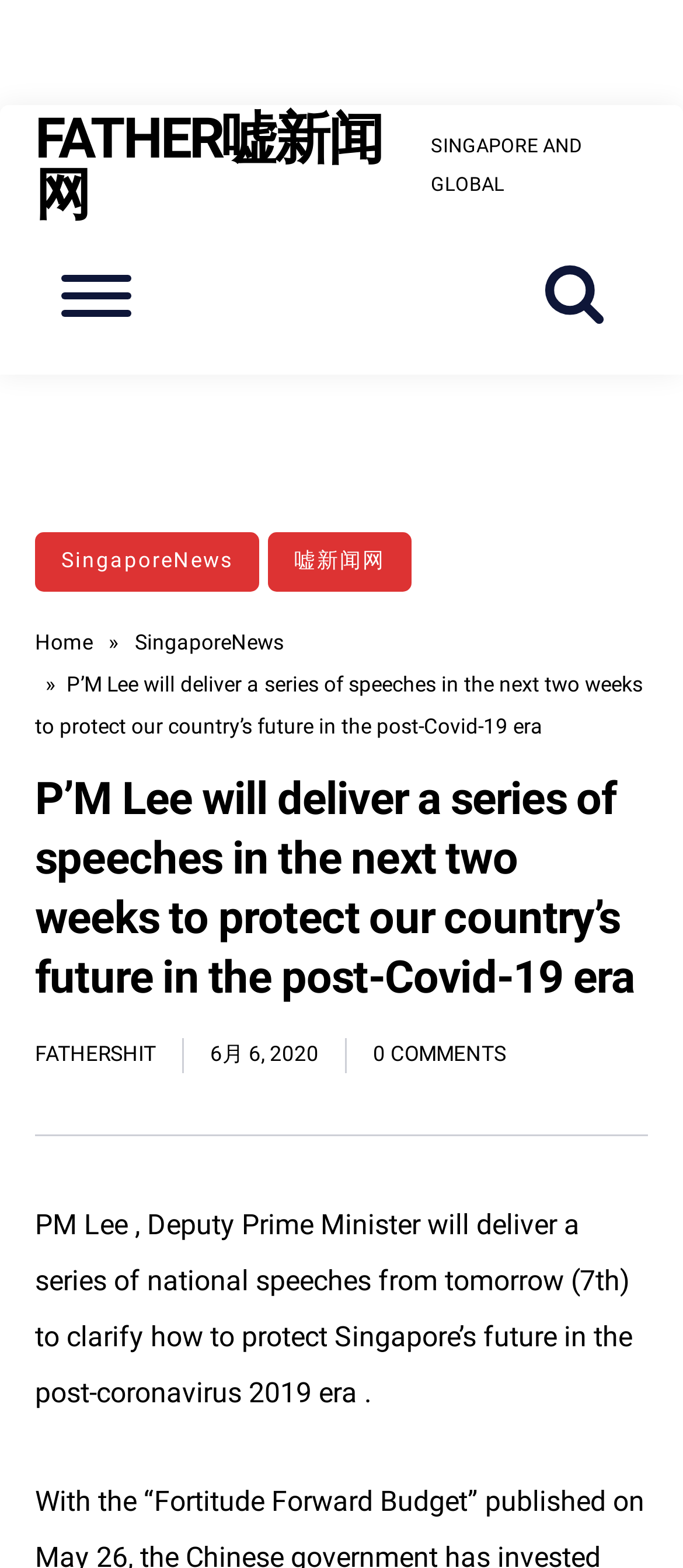Extract the bounding box coordinates for the HTML element that matches this description: "FATHER嘘新闻网". The coordinates should be four float numbers between 0 and 1, i.e., [left, top, right, bottom].

[0.051, 0.067, 0.558, 0.145]